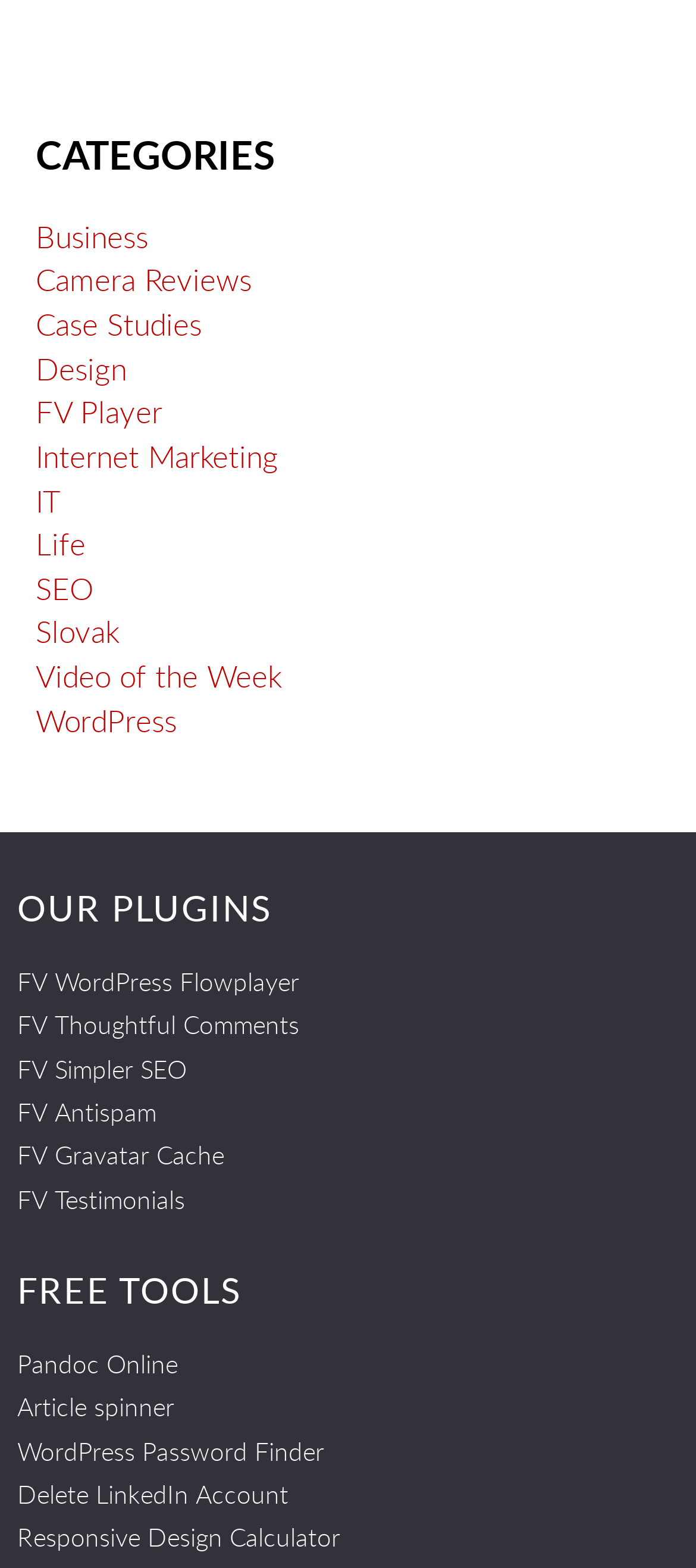Identify the bounding box coordinates of the clickable region to carry out the given instruction: "Click on Business category".

[0.051, 0.137, 0.213, 0.164]